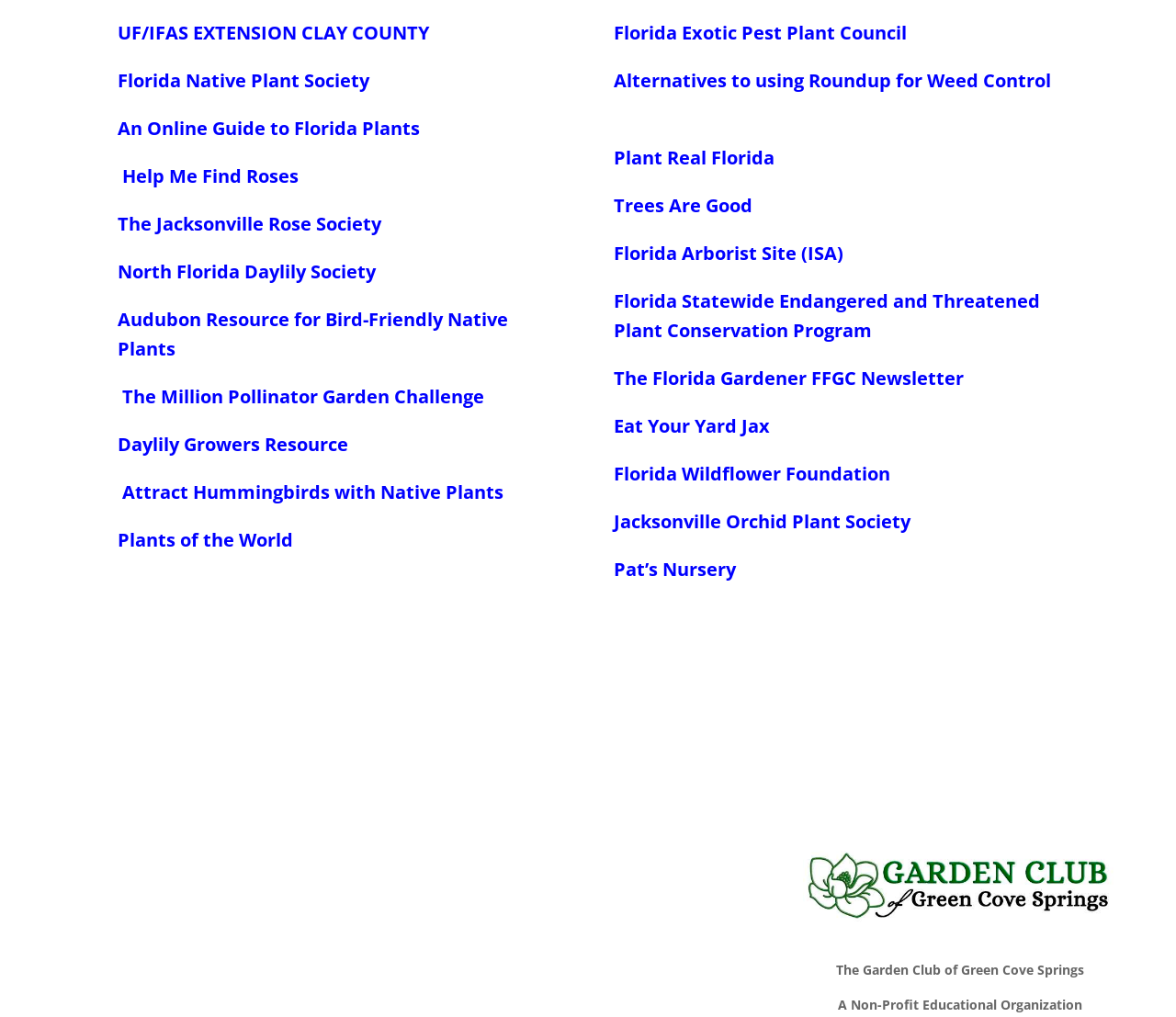Look at the image and answer the question in detail:
What is the purpose of the 'Get in Touch' section?

The 'Get in Touch' section contains a link to 'CONTACT US', which suggests that it provides contact information for the organization or website.